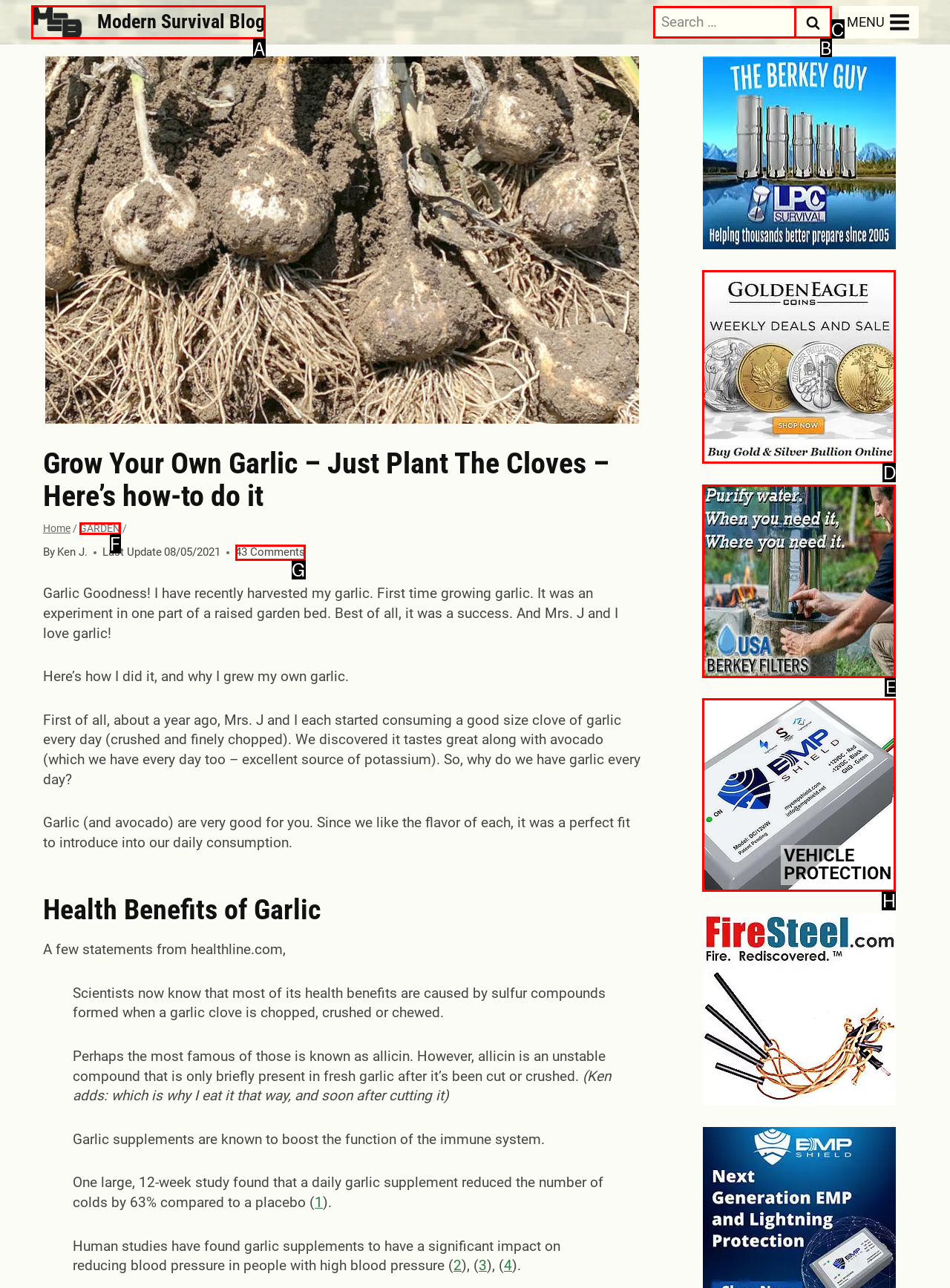Select the option that fits this description: 43 Comments
Answer with the corresponding letter directly.

G